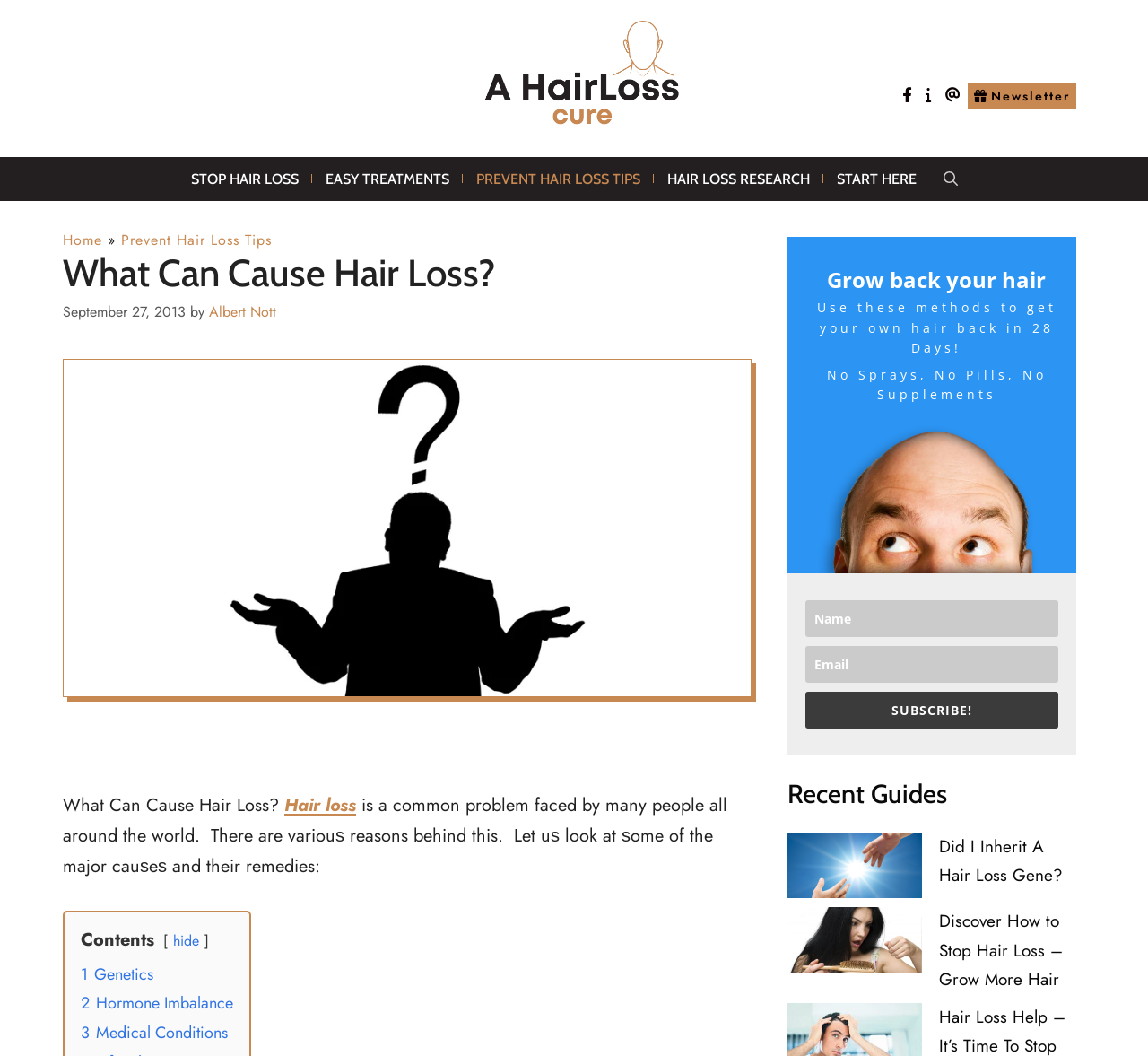Find the bounding box coordinates of the clickable element required to execute the following instruction: "Search for something using the search bar". Provide the coordinates as four float numbers between 0 and 1, i.e., [left, top, right, bottom].

[0.81, 0.149, 0.846, 0.19]